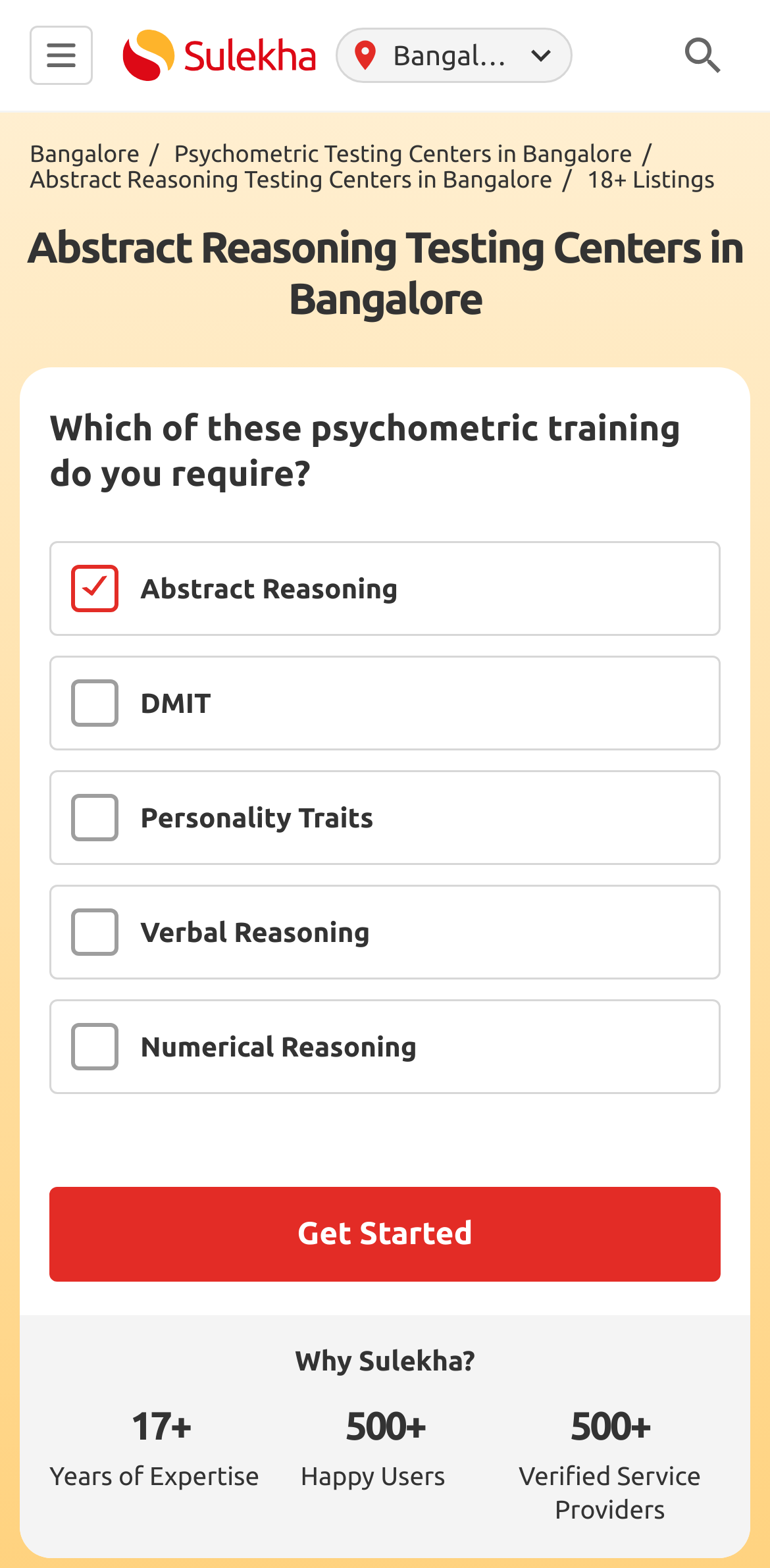Identify the bounding box coordinates of the part that should be clicked to carry out this instruction: "Click the Get Started button".

[0.064, 0.757, 0.936, 0.817]